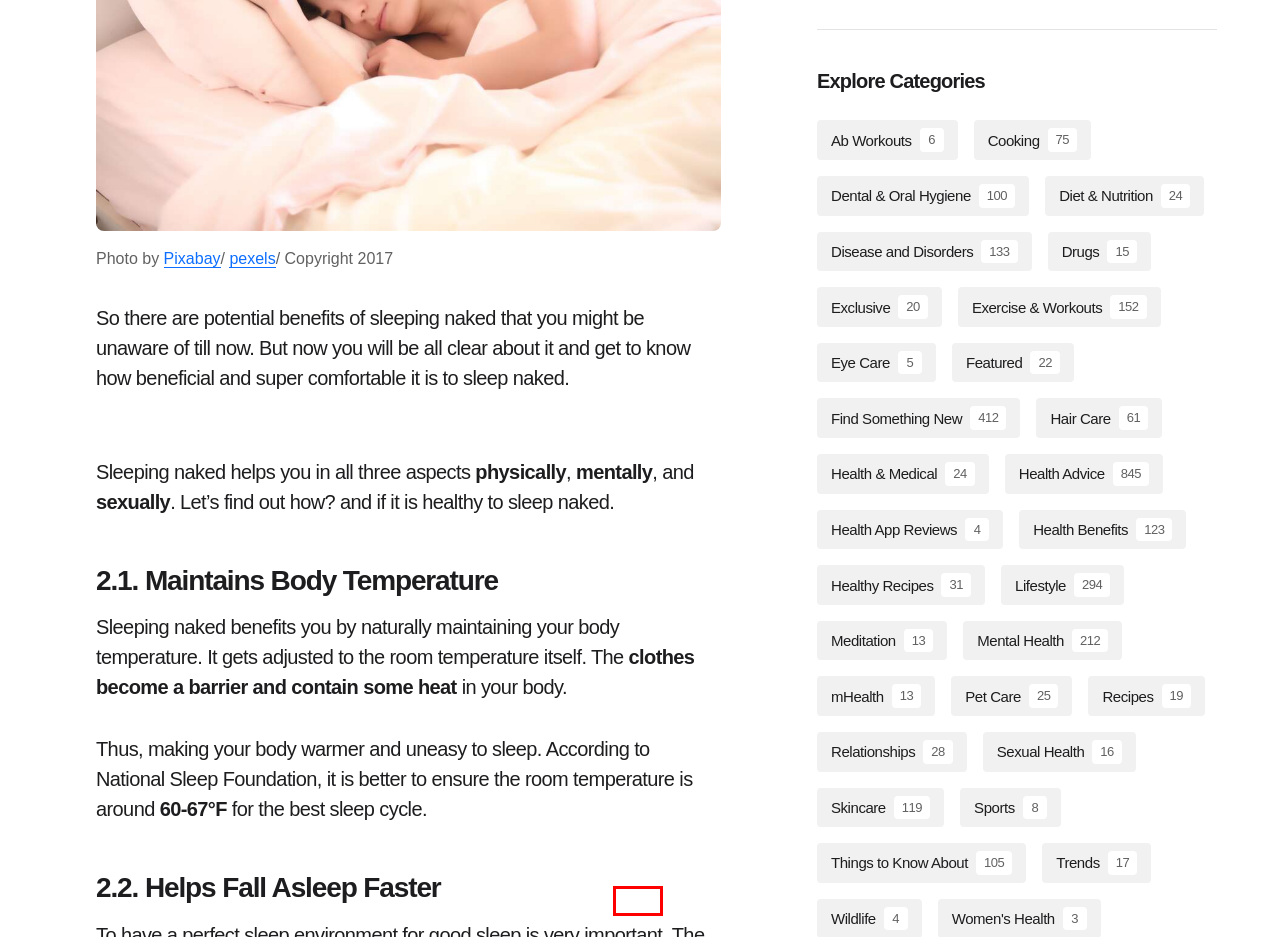Observe the screenshot of a webpage with a red bounding box around an element. Identify the webpage description that best fits the new page after the element inside the bounding box is clicked. The candidates are:
A. Featured - Icy Health
B. Stages of Sleep: REM and Non-REM Sleep Cycles
C. Sexual Health - Icy Health
D. Relationships - Icy Health
E. Eye Care - Icy Health
F. Disease And Disorders - Icy Health
G. Health Advice - Icy Health
H. Find Something New - Icy Health

B